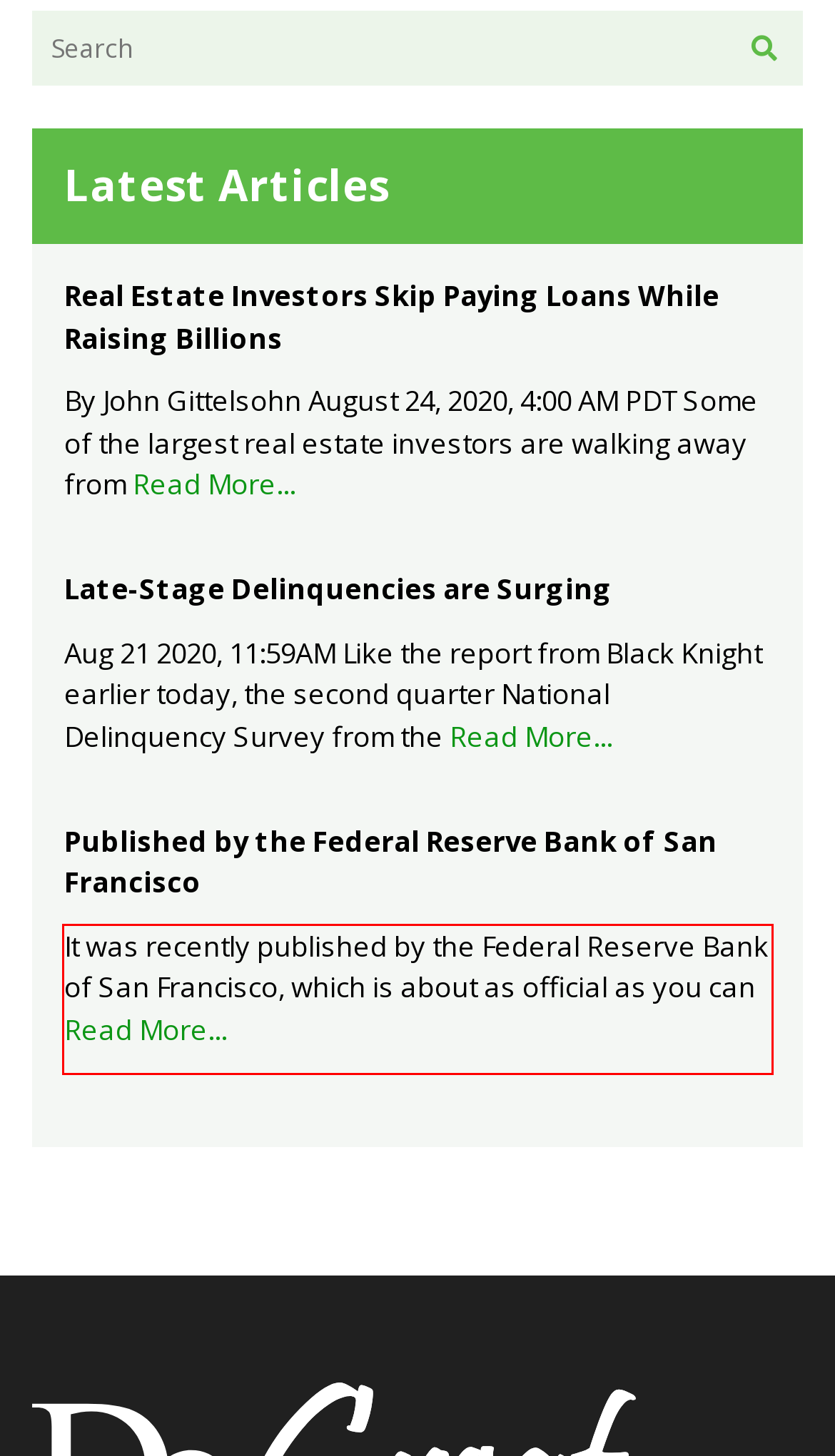Given a screenshot of a webpage with a red bounding box, please identify and retrieve the text inside the red rectangle.

It was recently published by the Federal Reserve Bank of San Francisco, which is about as official as you can Read More...